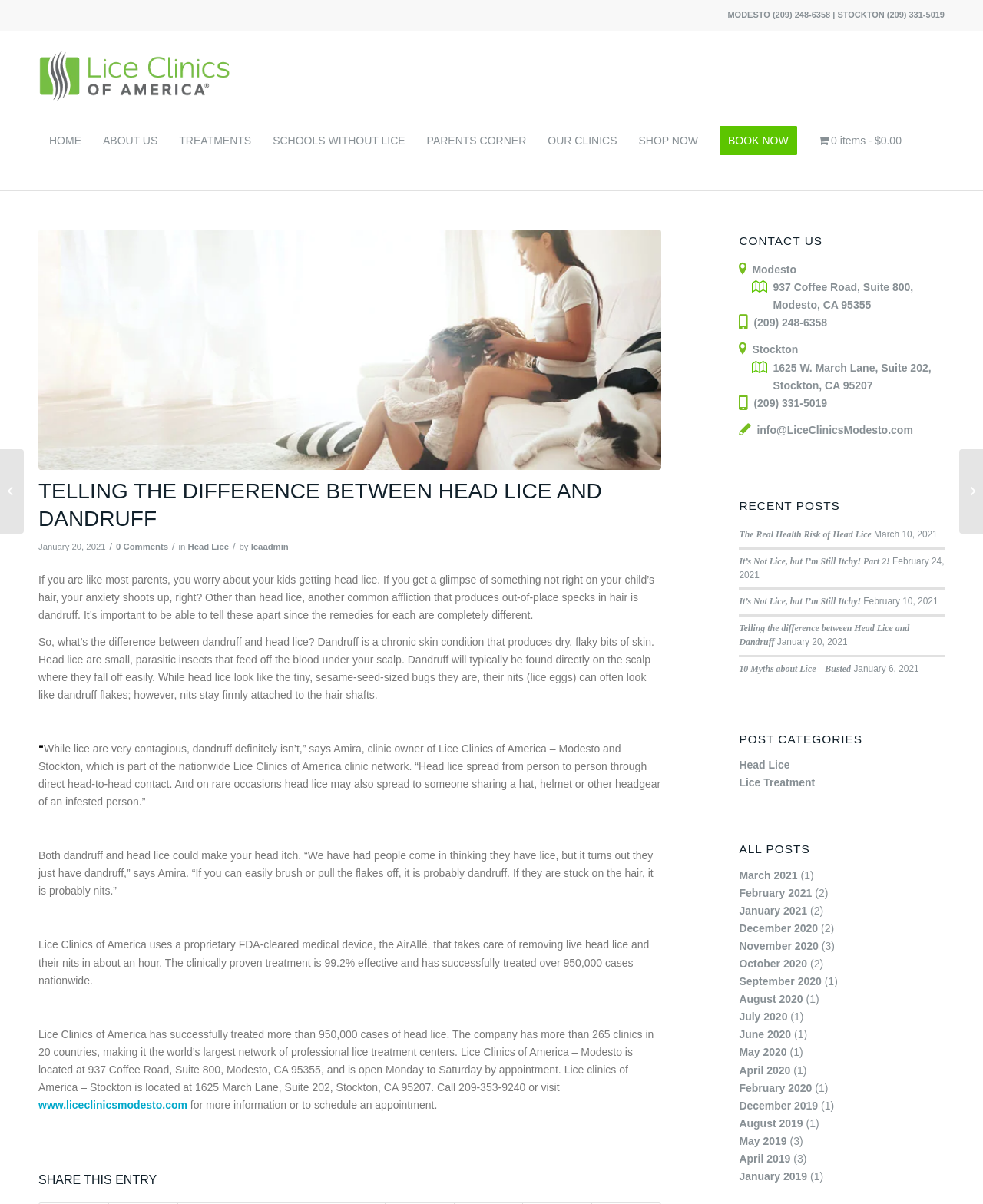Reply to the question below using a single word or brief phrase:
How effective is the AirAllé treatment?

99.2% effective